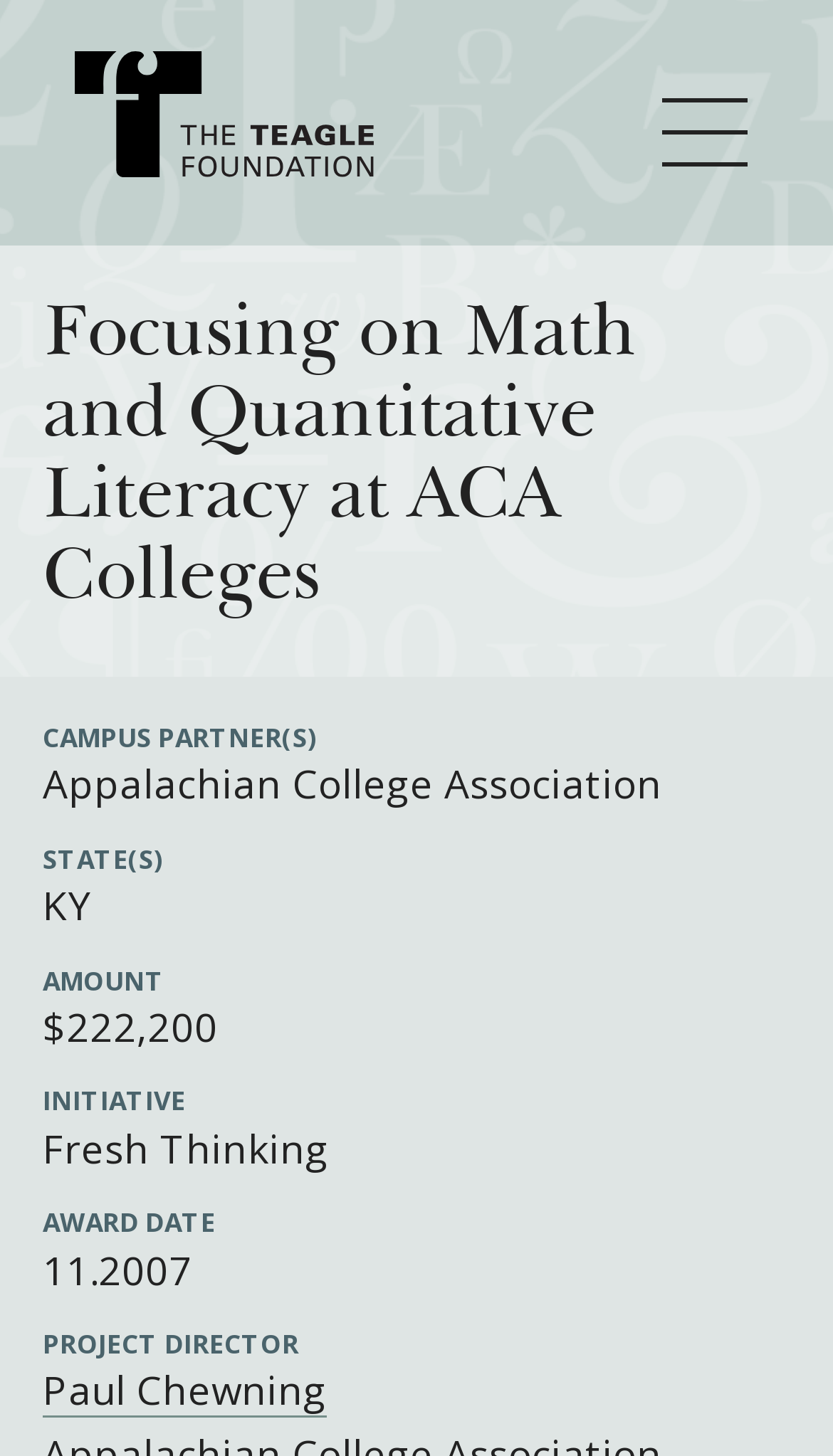What is the name of the foundation?
Carefully analyze the image and provide a thorough answer to the question.

The name of the foundation can be found in the top-left corner of the webpage, where it says 'The Teagle Foundation' in a link format.